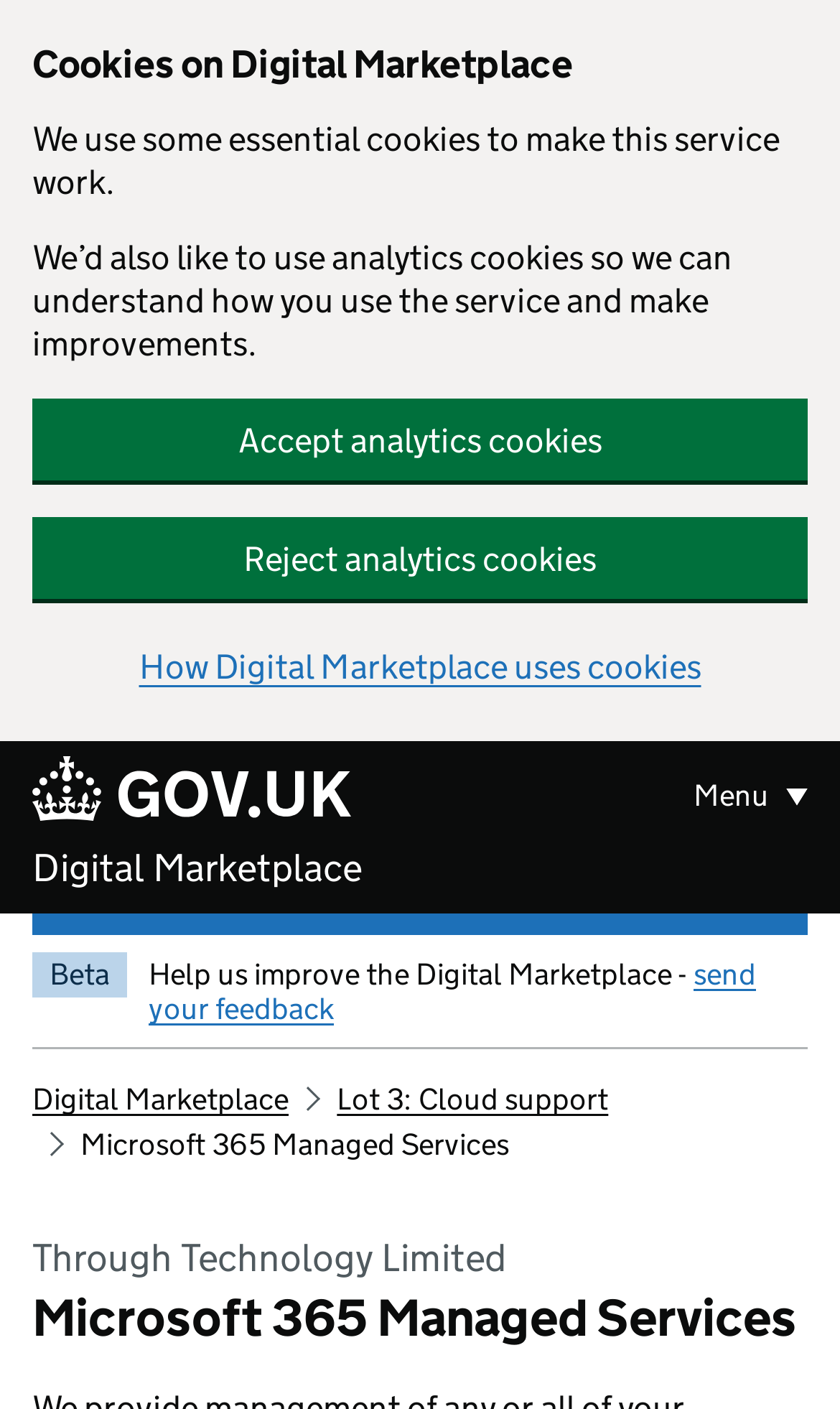Please determine the heading text of this webpage.

Microsoft 365 Managed Services